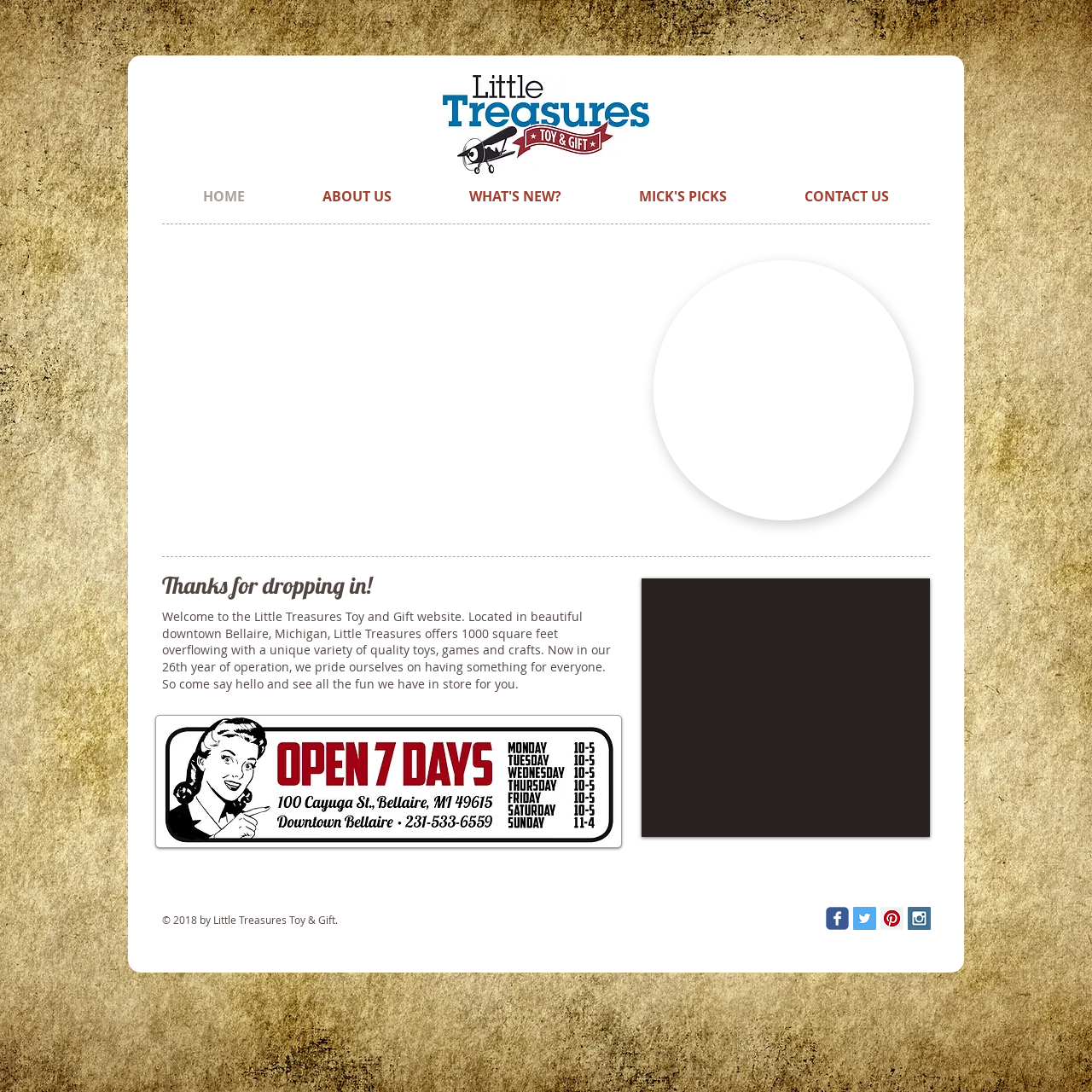Please specify the bounding box coordinates for the clickable region that will help you carry out the instruction: "Check the 'CONTACT US' page".

[0.701, 0.171, 0.849, 0.187]